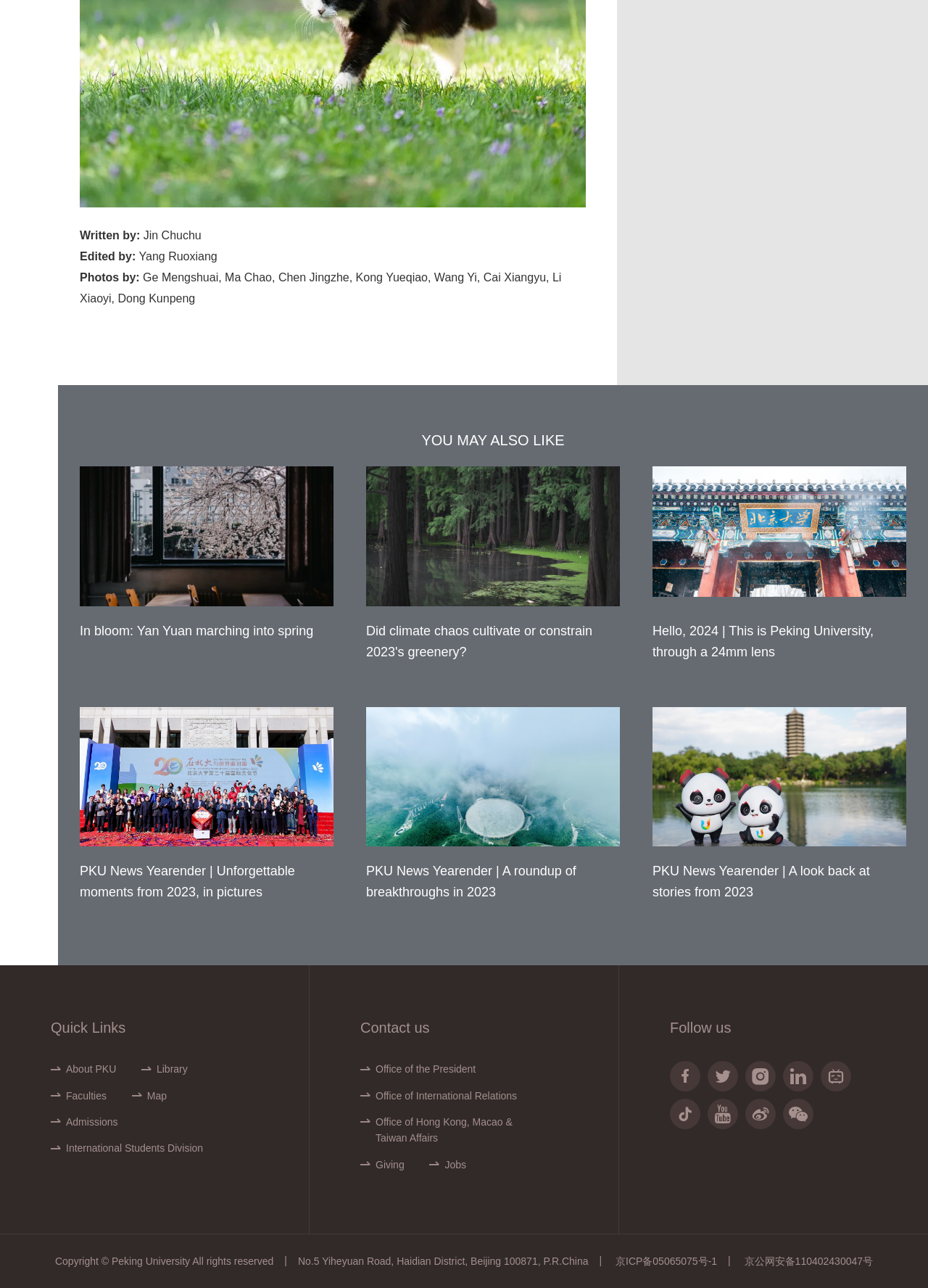What is the address of the university?
Carefully examine the image and provide a detailed answer to the question.

The address of the university is provided at the bottom of the webpage, which is 'No.5 Yiheyuan Road, Haidian District, Beijing 100871, P.R.China'.